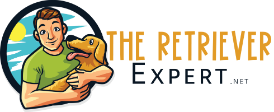Can you look at the image and give a comprehensive answer to the question:
What is the atmosphere of the logo?

The sunny backdrop and the friendly man holding a happy golden retriever in the logo create a warm and inviting atmosphere, which reflects the website's commitment to helping owners understand and nurture their beloved retrievers.